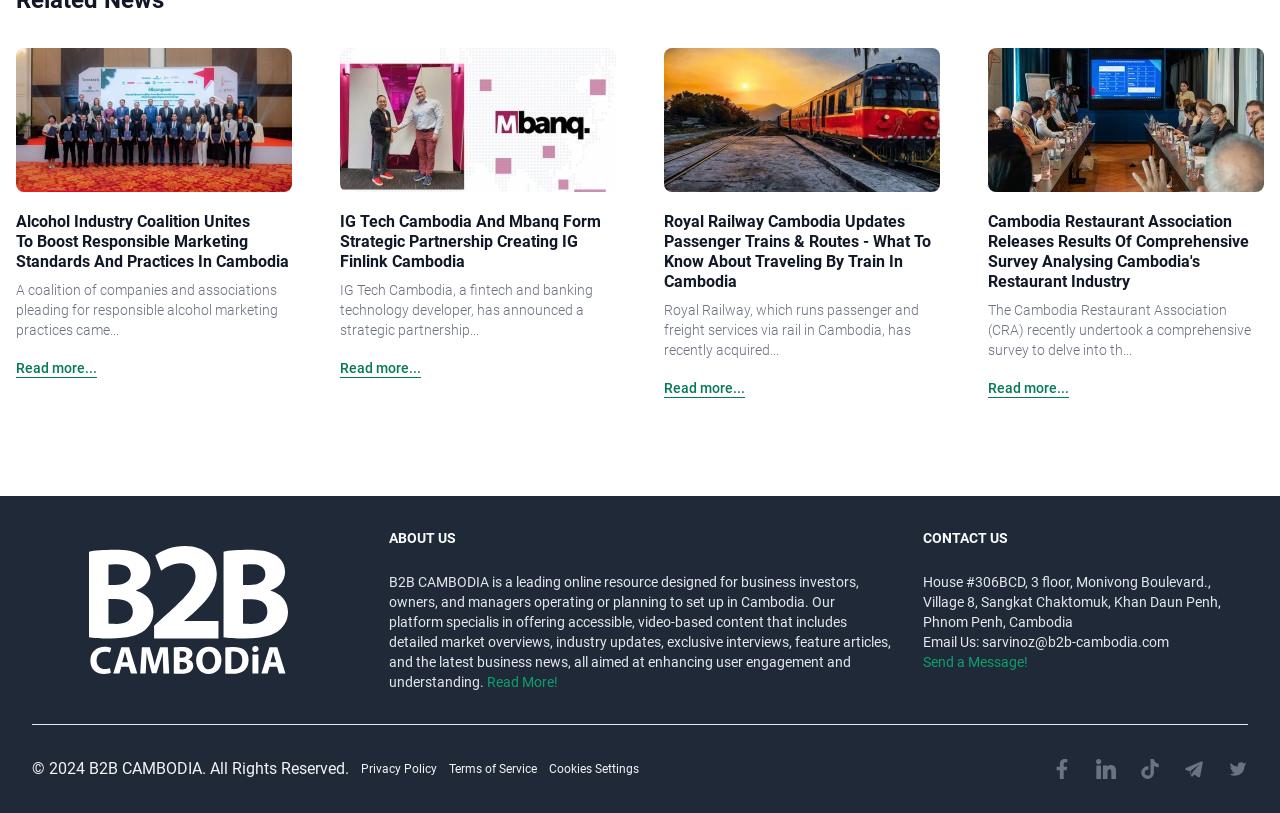Pinpoint the bounding box coordinates of the element to be clicked to execute the instruction: "Visit the 'ABOUT US' page".

[0.304, 0.65, 0.696, 0.675]